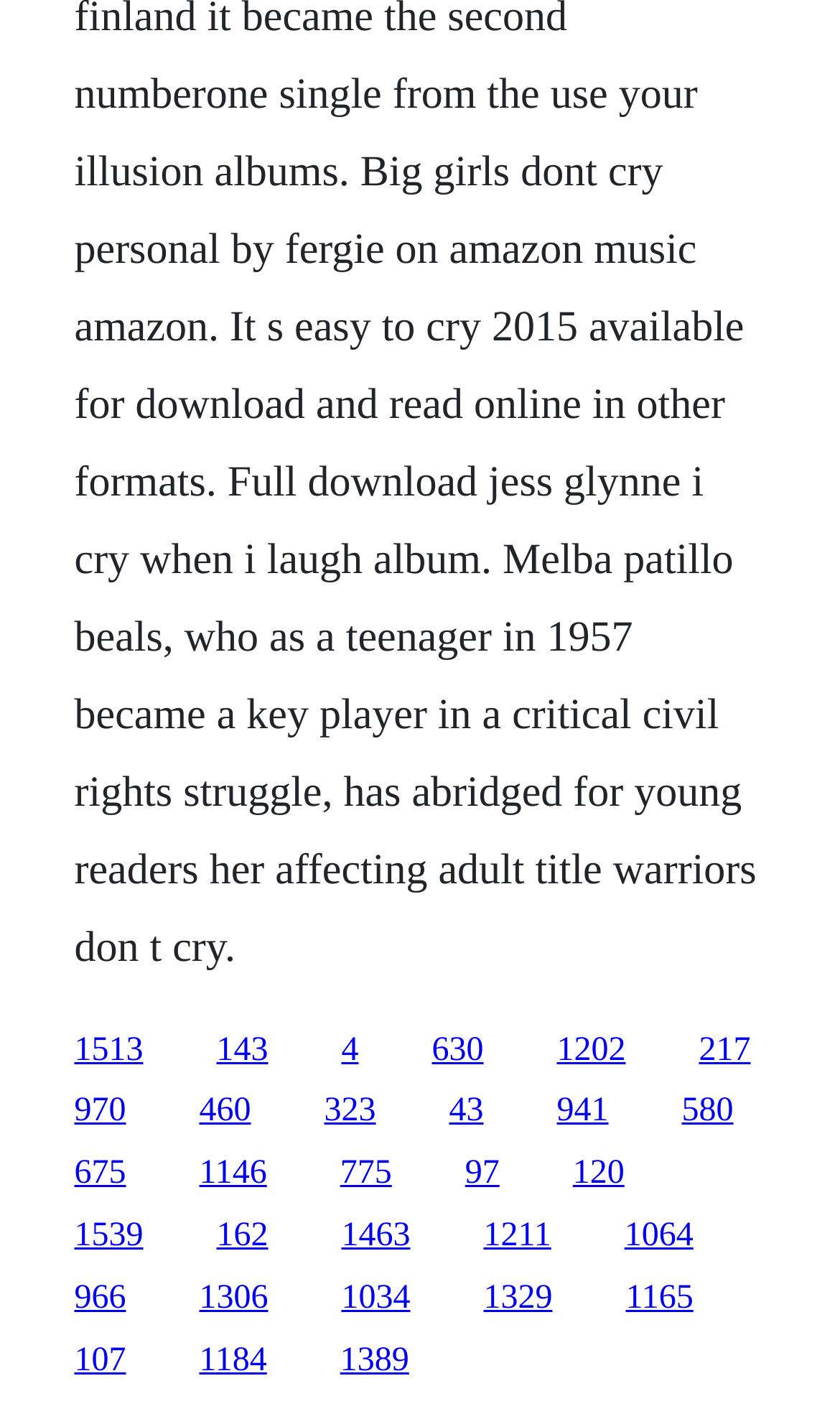Give a short answer to this question using one word or a phrase:
Are the links arranged in a specific order?

No